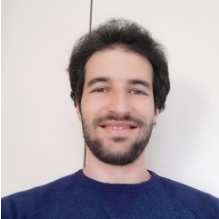Offer an in-depth caption that covers the entire scene depicted in the image.

The image features Fabio Storm, PhD, a Biomedical Engineer and Postdoc researcher at the Applied Technologies Research Area of IRCCS Eugenio Medea, Italy. He holds a PhD in Mechanical Engineering from the University of Sheffield, where he focused on gait monitoring in free-living conditions using wearable inertial sensors. Fabio specializes in biomechanical signal processing and clinical trials for medical devices and is recognized for his contributions to several peer-reviewed journals. His work encompasses a deep interest in health technologies and their applications in real-world settings.